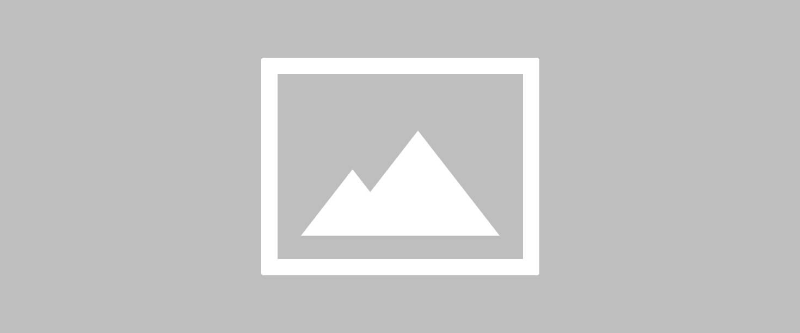When is the Group Hike on OHT Sylamore Section scheduled?
Using the image, respond with a single word or phrase.

December 9, 2023